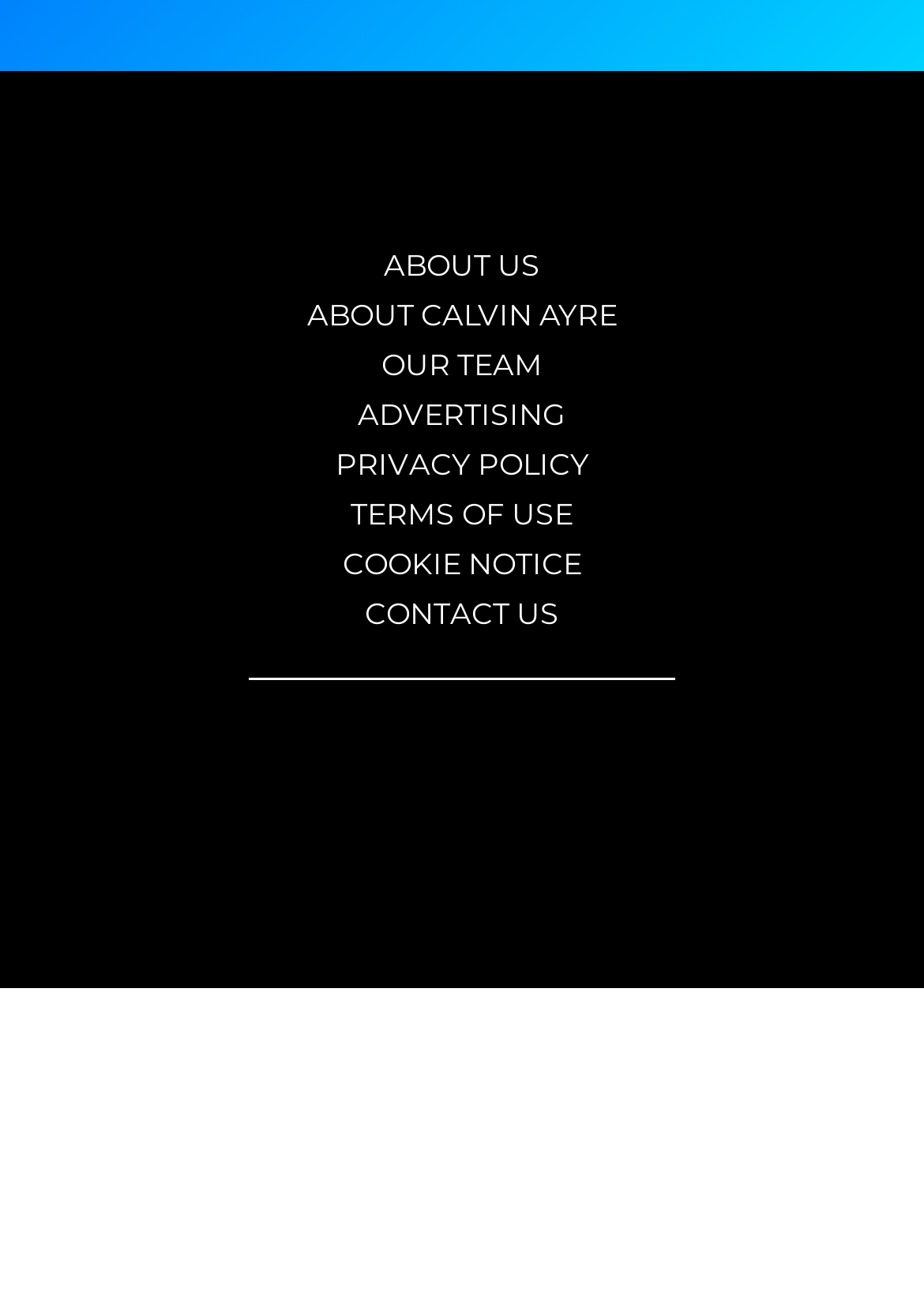Determine the bounding box coordinates of the element that should be clicked to execute the following command: "Read PRIVACY POLICY".

[0.392, 0.336, 0.608, 0.361]